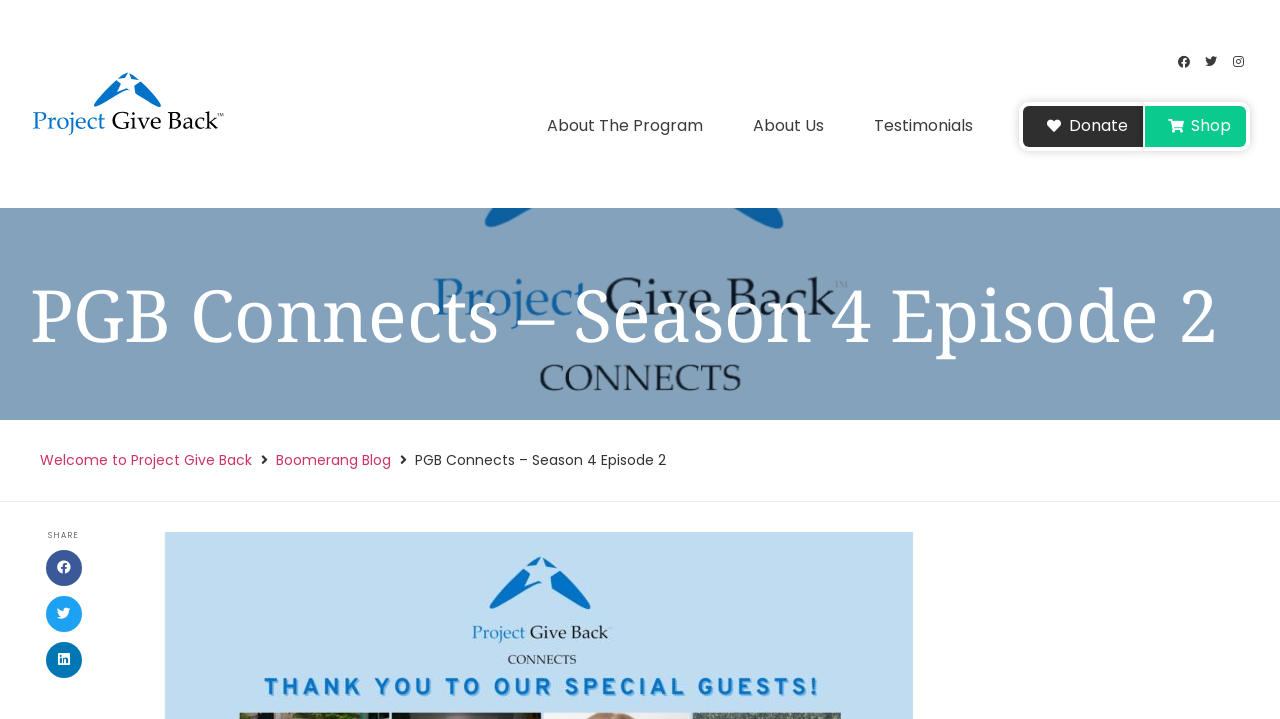Kindly determine the bounding box coordinates for the clickable area to achieve the given instruction: "Click on Facebook link".

[0.916, 0.07, 0.934, 0.103]